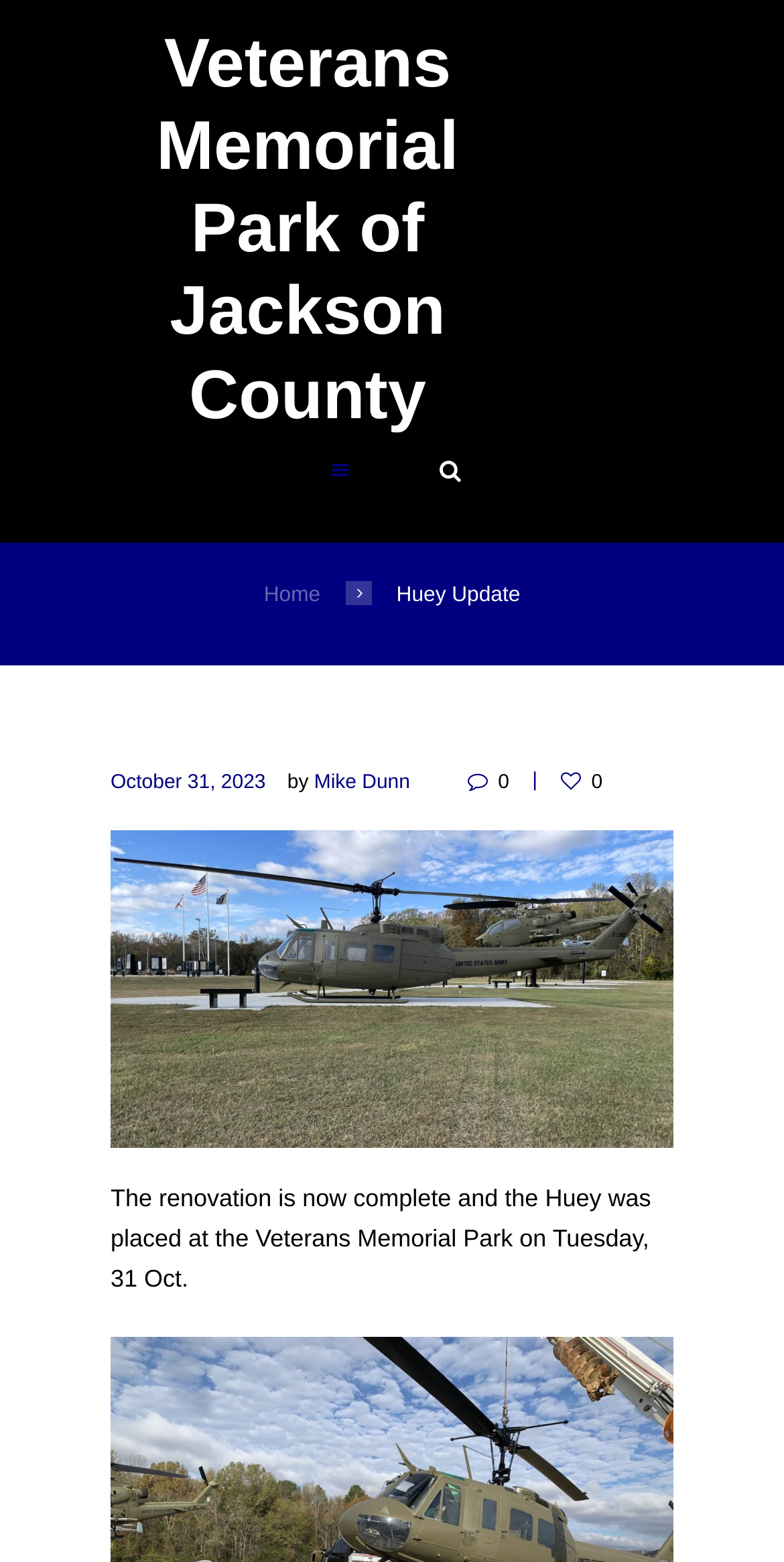Use the information in the screenshot to answer the question comprehensively: What is the name of the helicopter?

I found the answer by looking at the link element with the text 'Huey Update' which is located at the top of the webpage, and also by looking at the image element with the alt text 'Huey Update'.